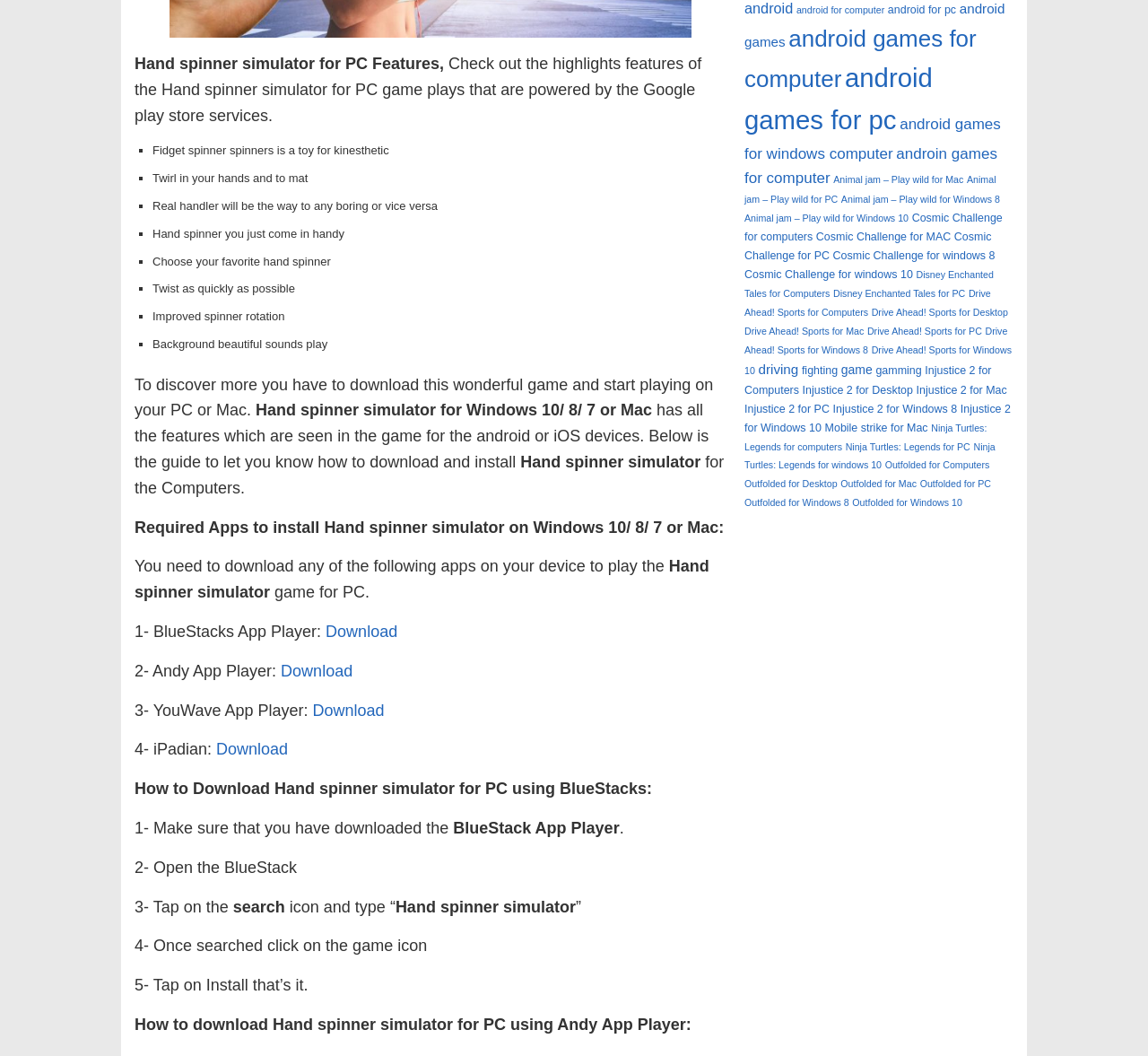Respond to the question below with a single word or phrase:
What is the background sound of the game?

Beautiful sounds